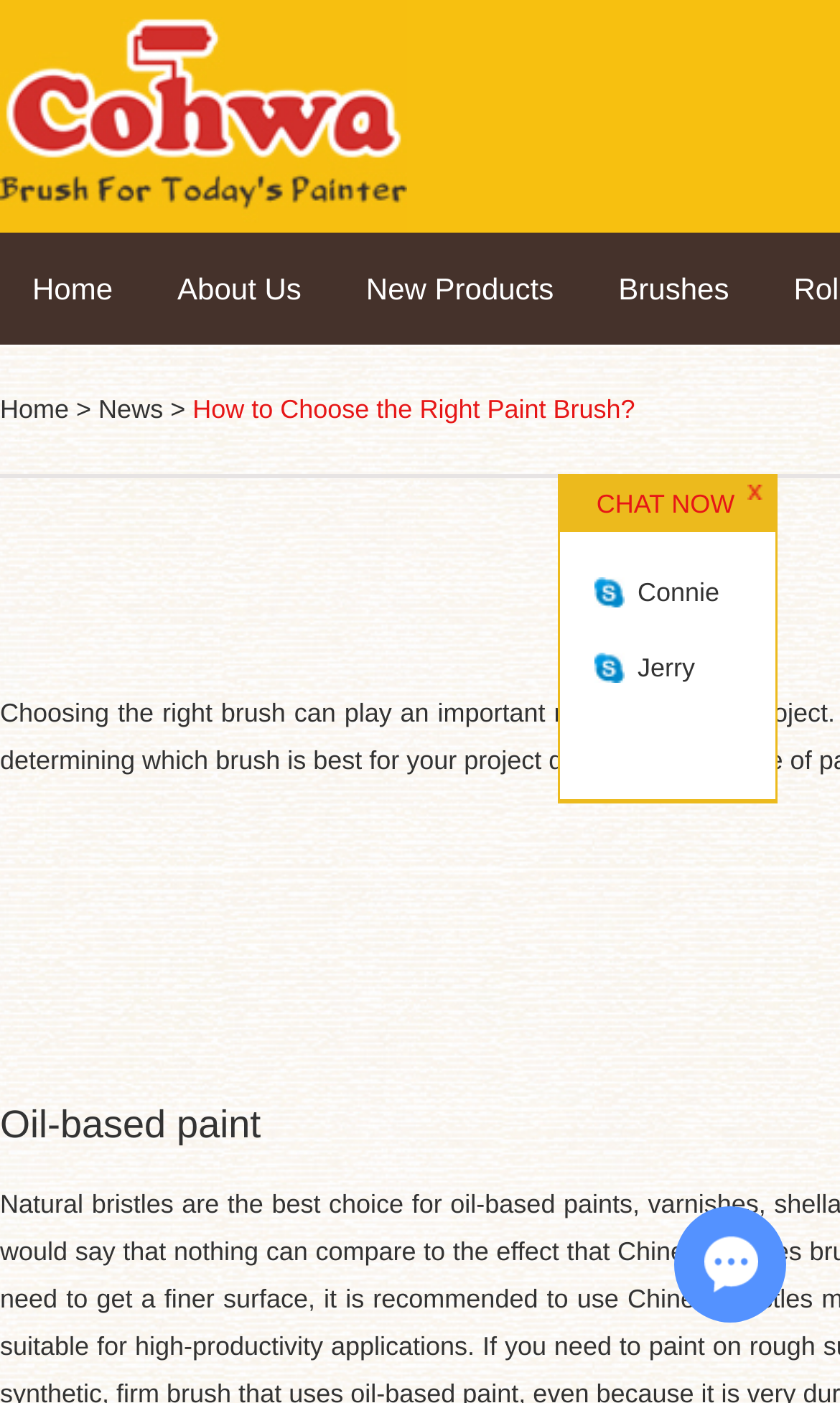Given the description of the UI element: "News", predict the bounding box coordinates in the form of [left, top, right, bottom], with each value being a float between 0 and 1.

[0.117, 0.281, 0.194, 0.302]